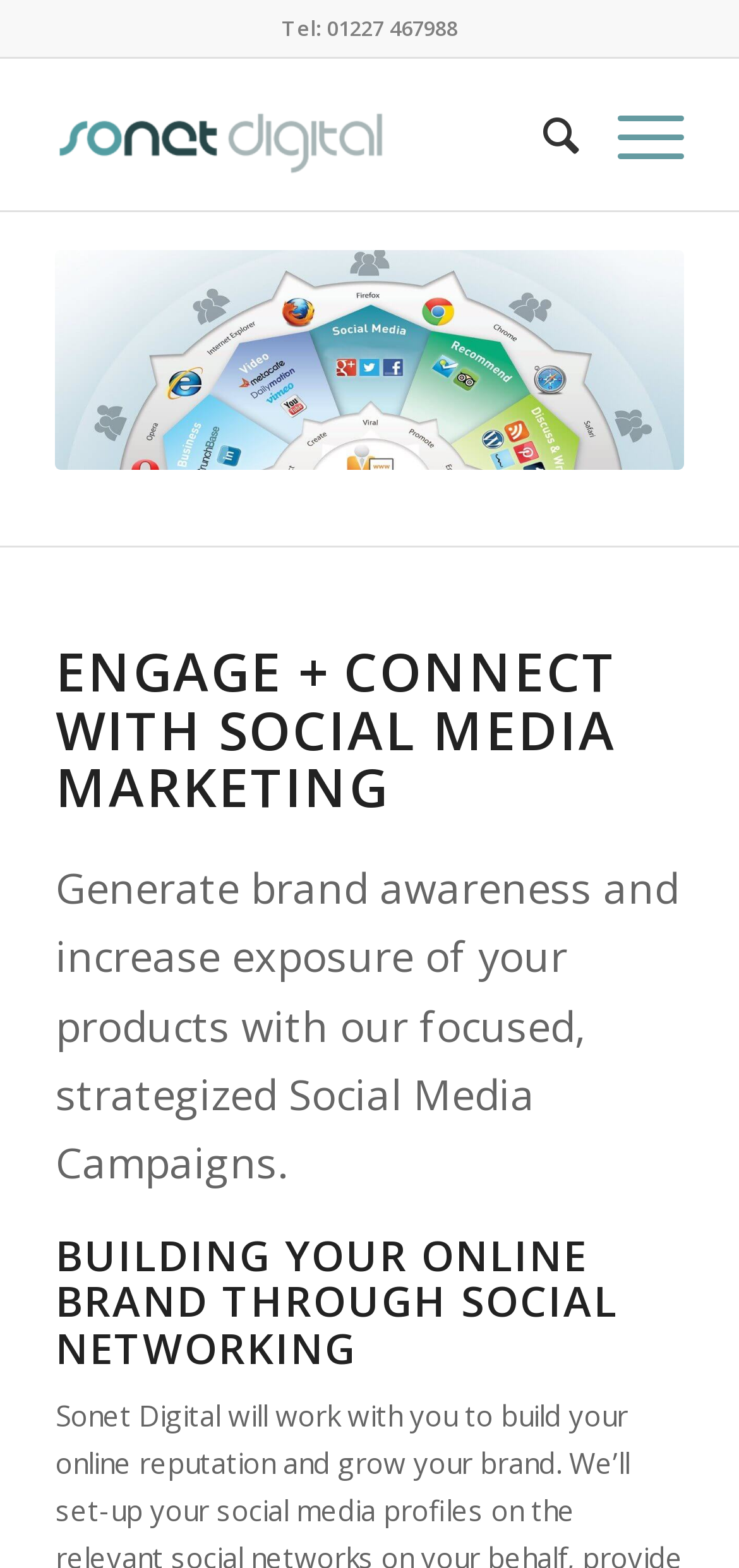Extract the primary heading text from the webpage.

ENGAGE + CONNECT WITH SOCIAL MEDIA MARKETING